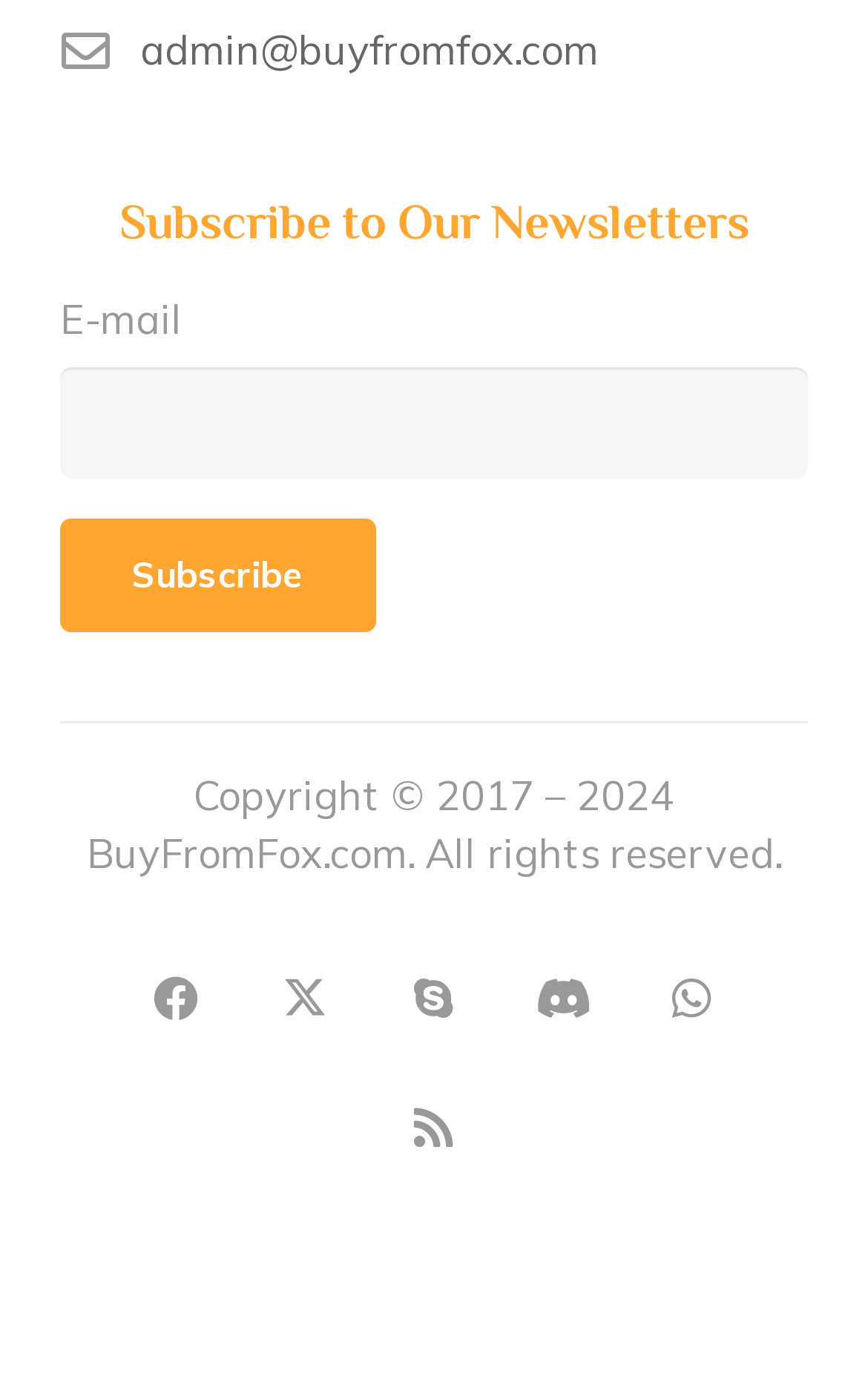Give a one-word or phrase response to the following question: What is the purpose of the form?

Contact form